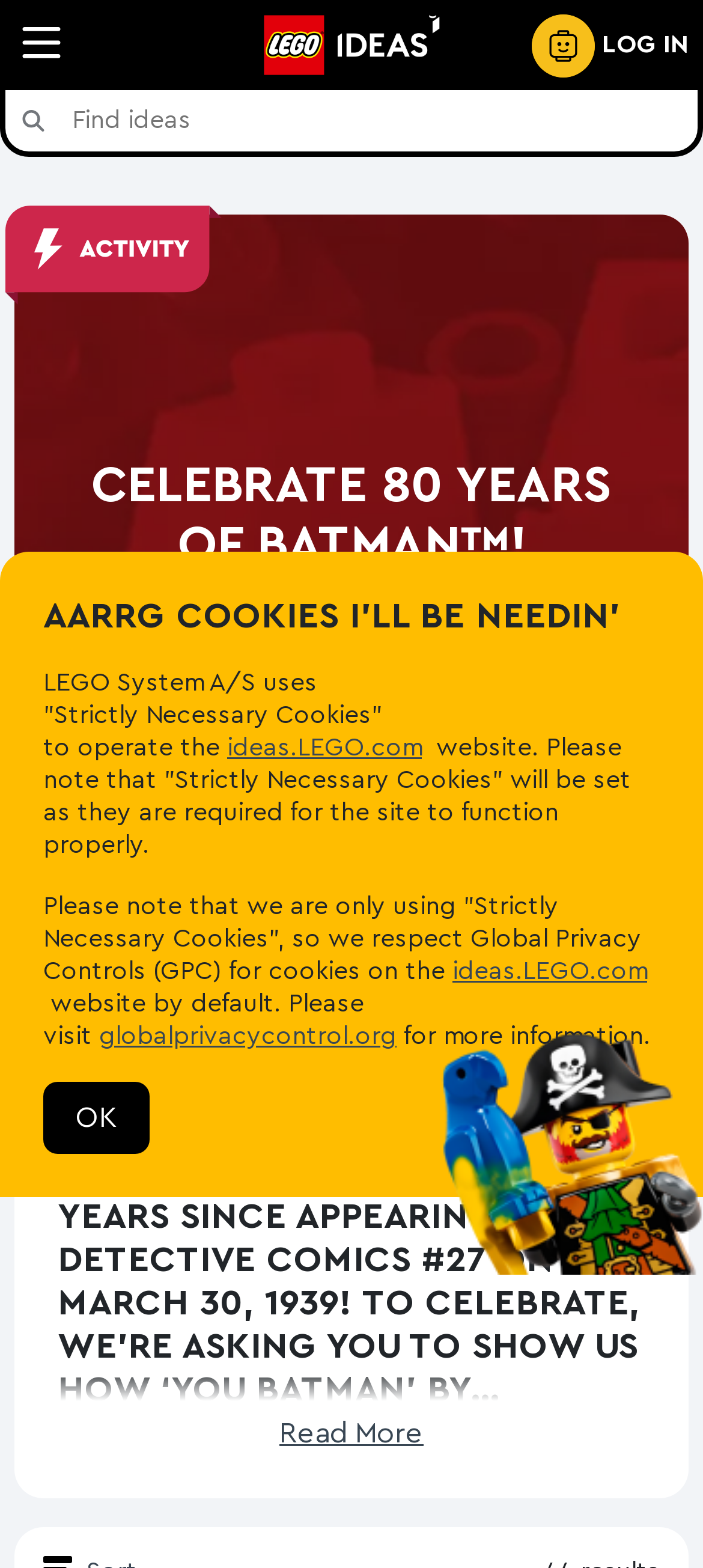Please locate the UI element described by "Log In" and provide its bounding box coordinates.

[0.667, 0.009, 0.979, 0.049]